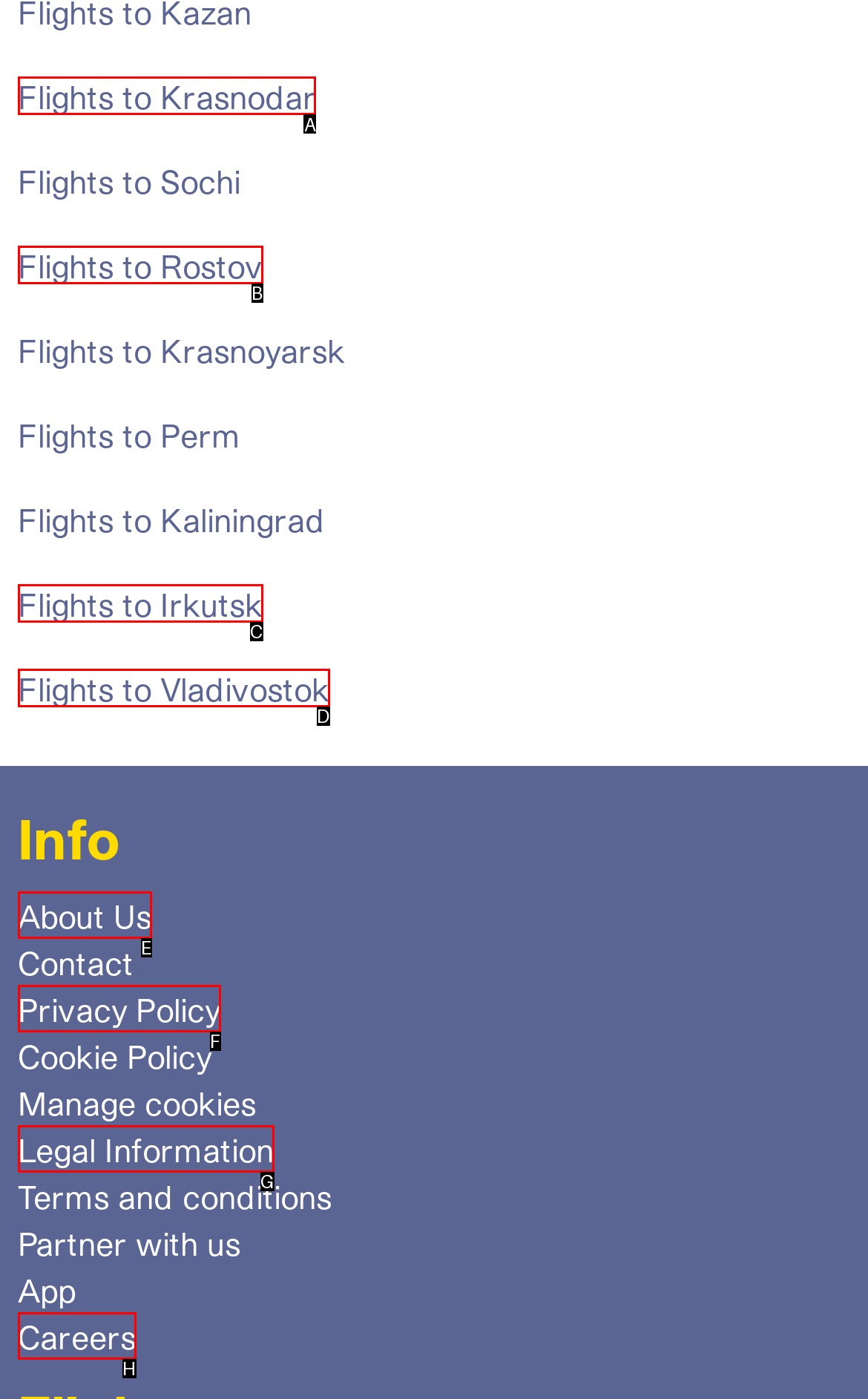Show which HTML element I need to click to perform this task: Book a flight to Krasnodar Answer with the letter of the correct choice.

A